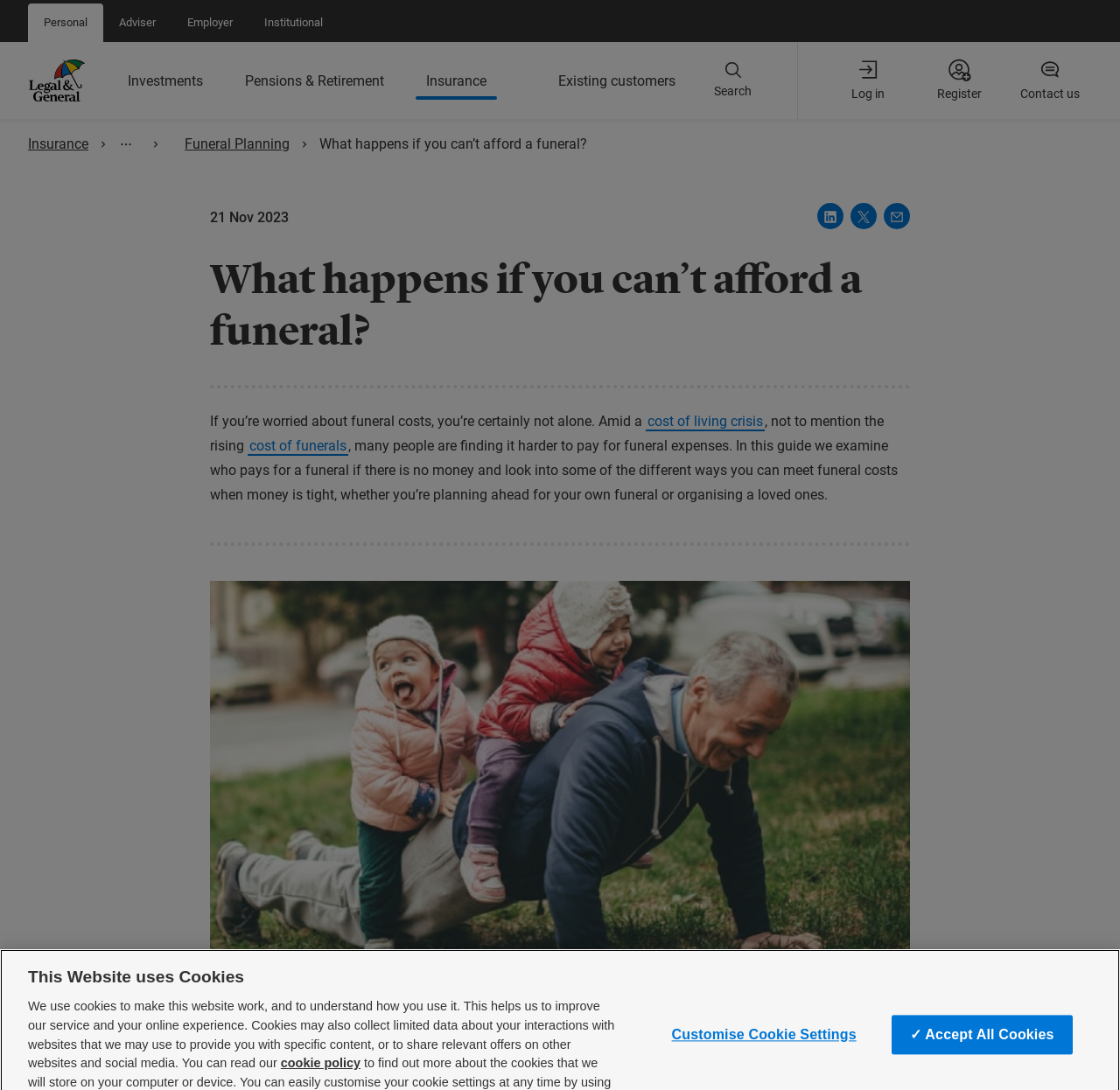Please find and give the text of the main heading on the webpage.

What happens if you can’t afford a funeral?